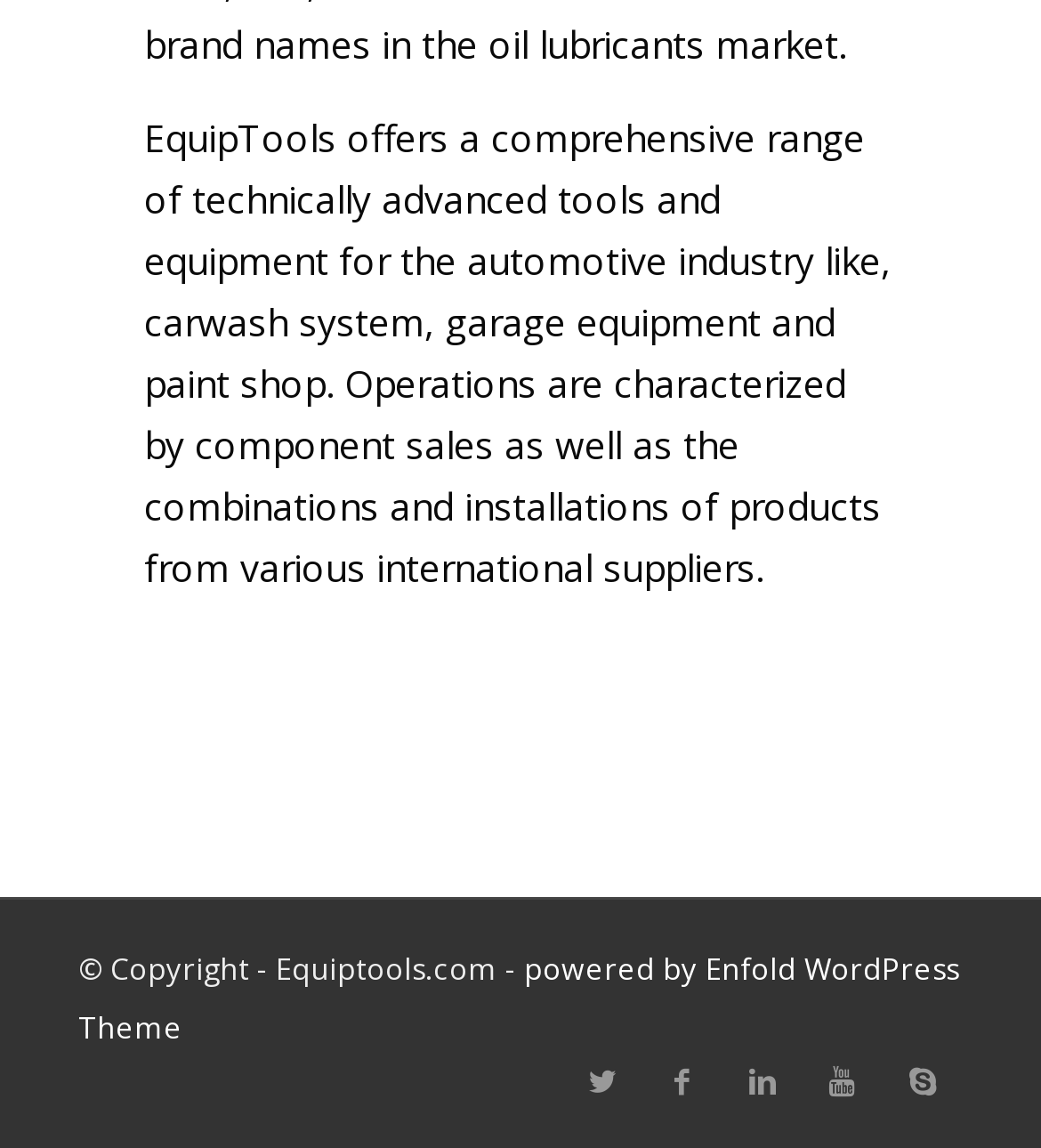Determine the bounding box for the UI element as described: "Twitter". The coordinates should be represented as four float numbers between 0 and 1, formatted as [left, top, right, bottom].

[0.54, 0.907, 0.617, 0.977]